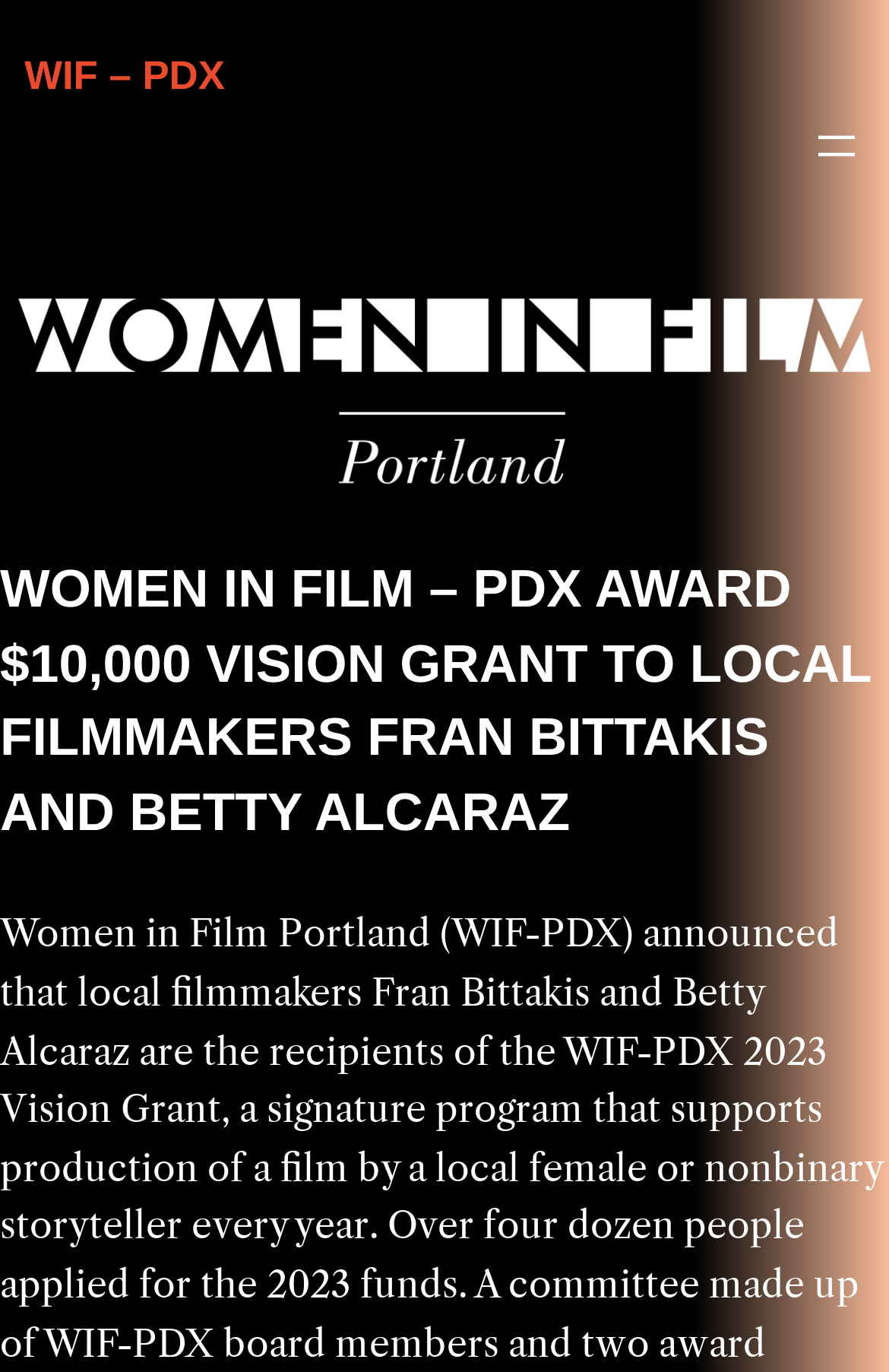How much is the Vision Grant?
Please provide a detailed and comprehensive answer to the question.

The amount of the Vision Grant can be found in the heading element 'WOMEN IN FILM – PDX AWARD $10,000 VISION GRANT TO LOCAL FILMMAKERS FRAN BITTAKIS AND BETTY ALCARAZ' which describes the grant and its recipients.